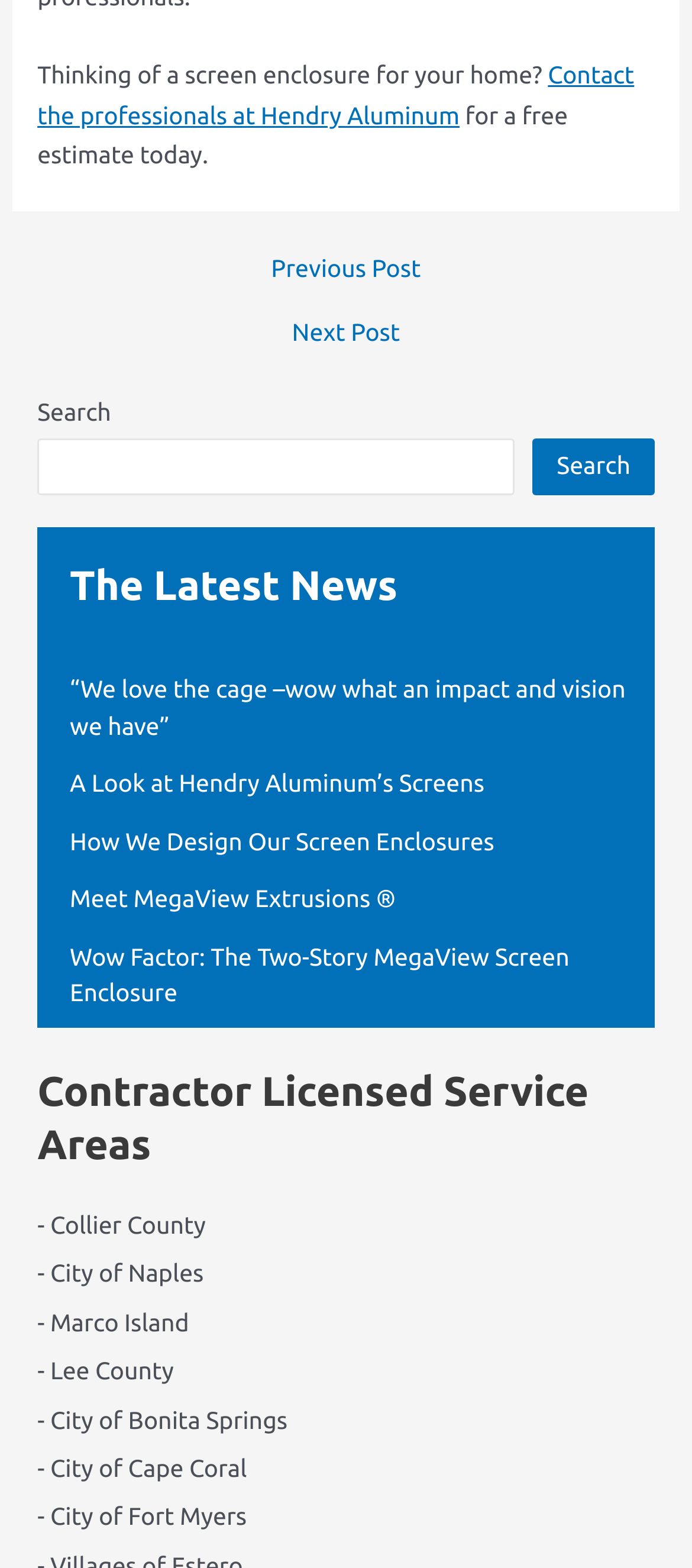Determine the bounding box coordinates for the area you should click to complete the following instruction: "Contact the professionals at Hendry Aluminum".

[0.054, 0.039, 0.917, 0.082]